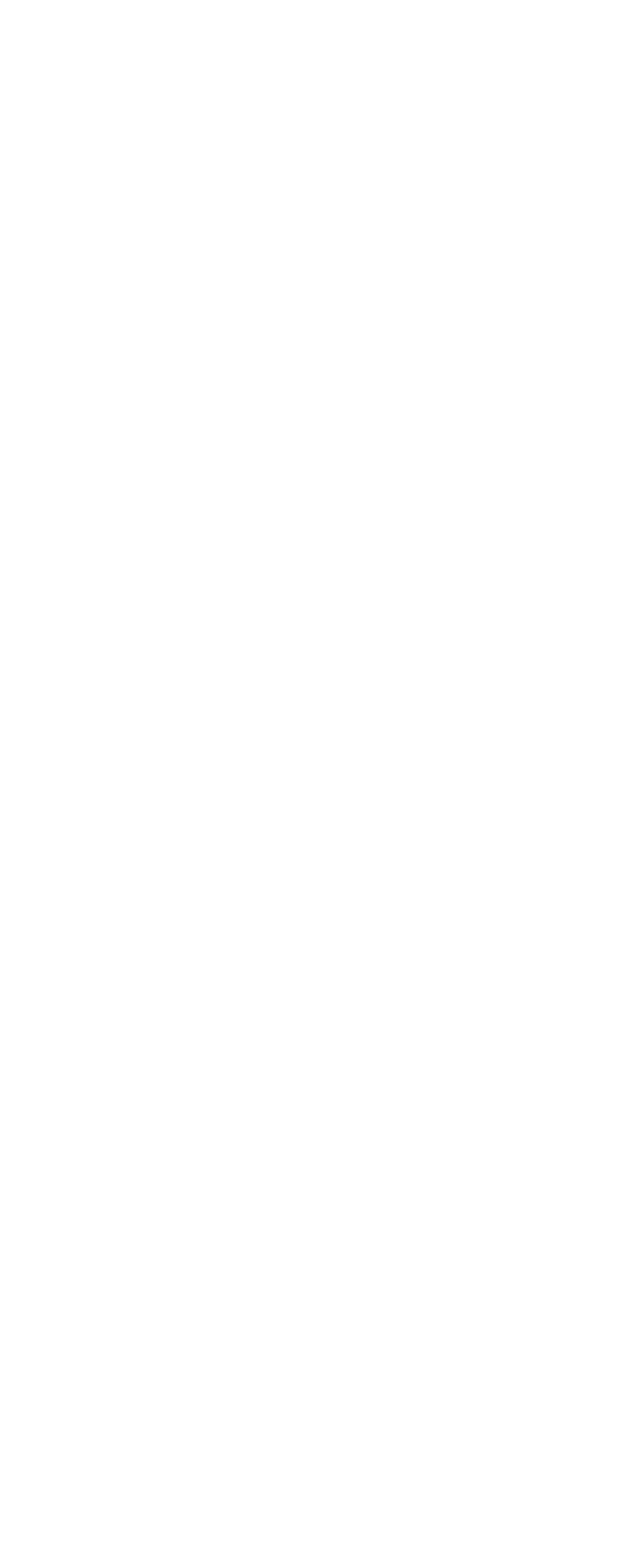Utilize the details in the image to thoroughly answer the following question: What is the title of the second complementary section?

The second complementary section does not have a title. It only contains a search box and a search button.